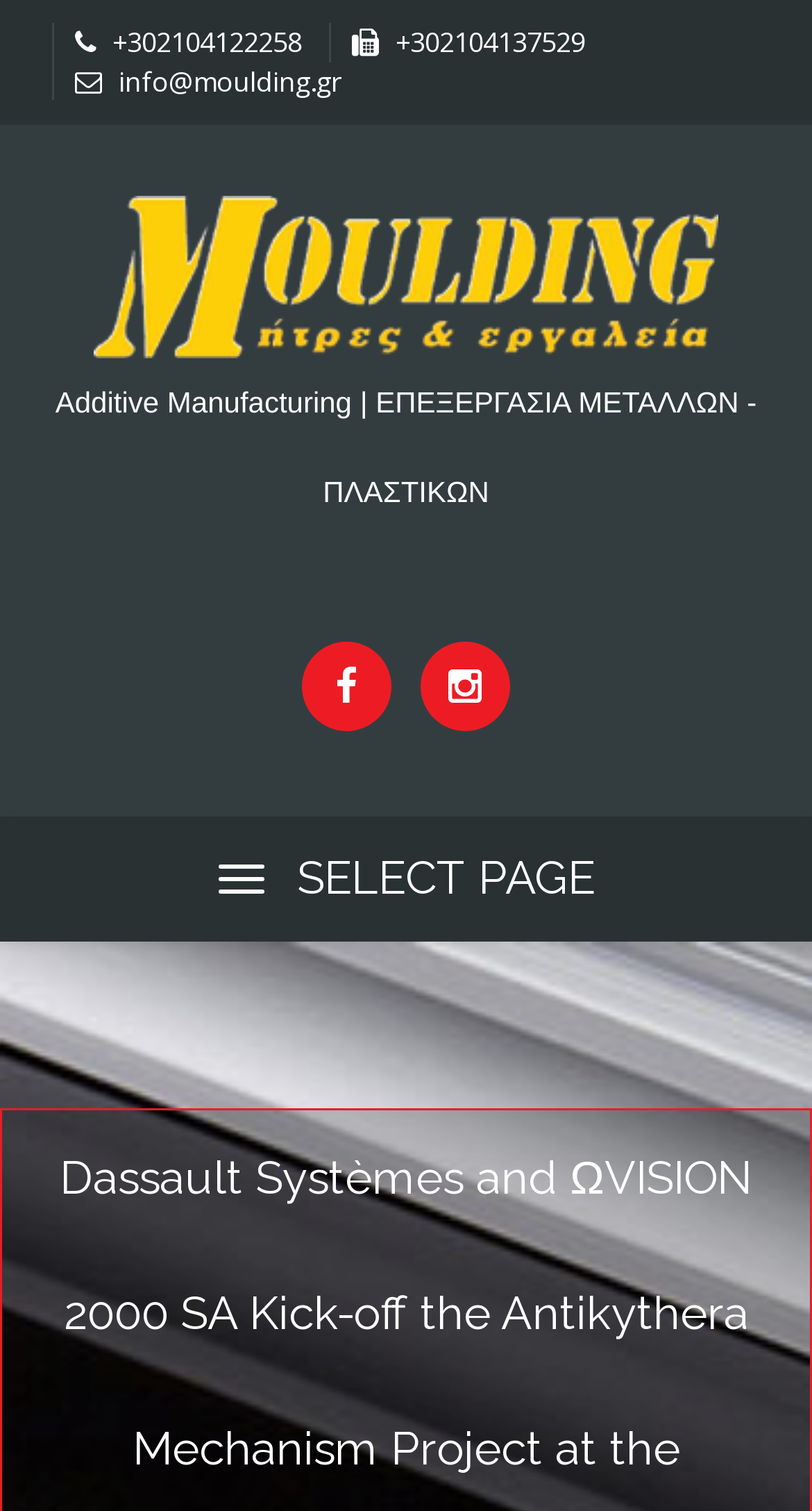Highlight the bounding box coordinates of the region I should click on to meet the following instruction: "Contact Moulding via email".

[0.067, 0.041, 0.446, 0.066]